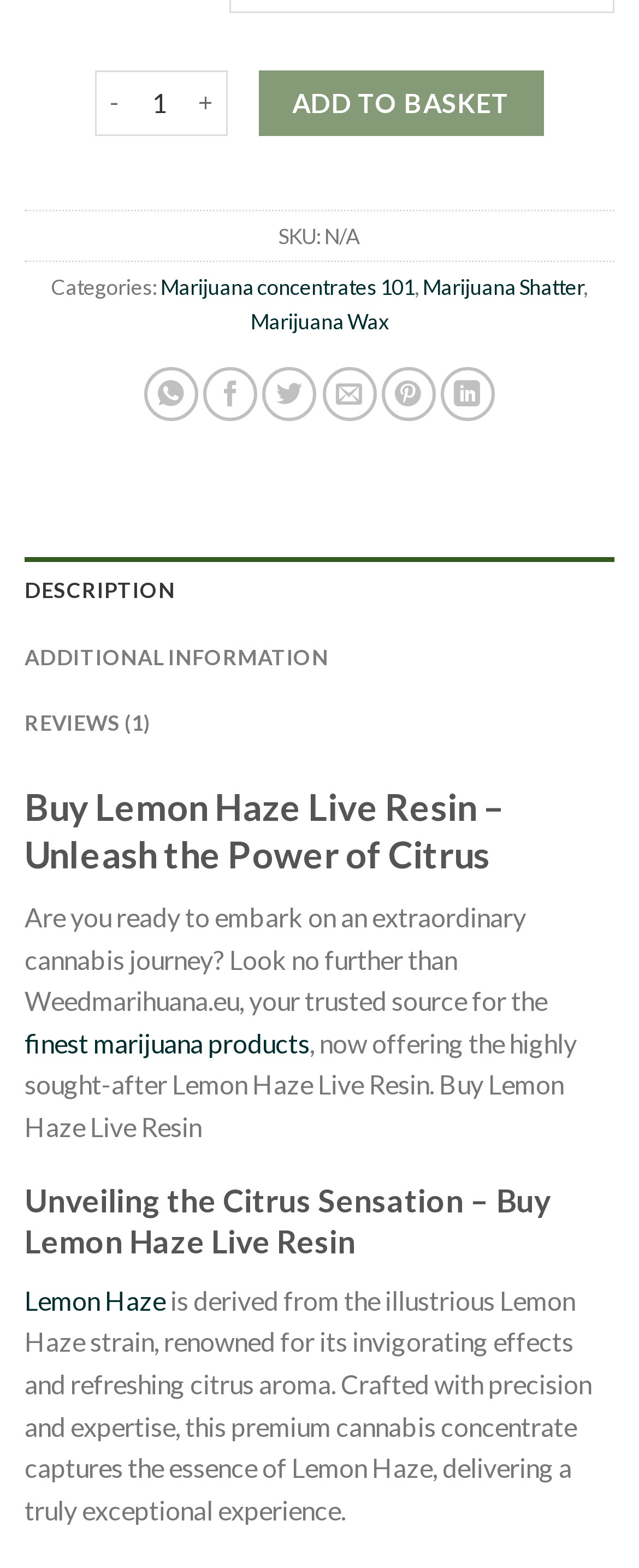What is the minimum quantity to buy?
Look at the screenshot and give a one-word or phrase answer.

1